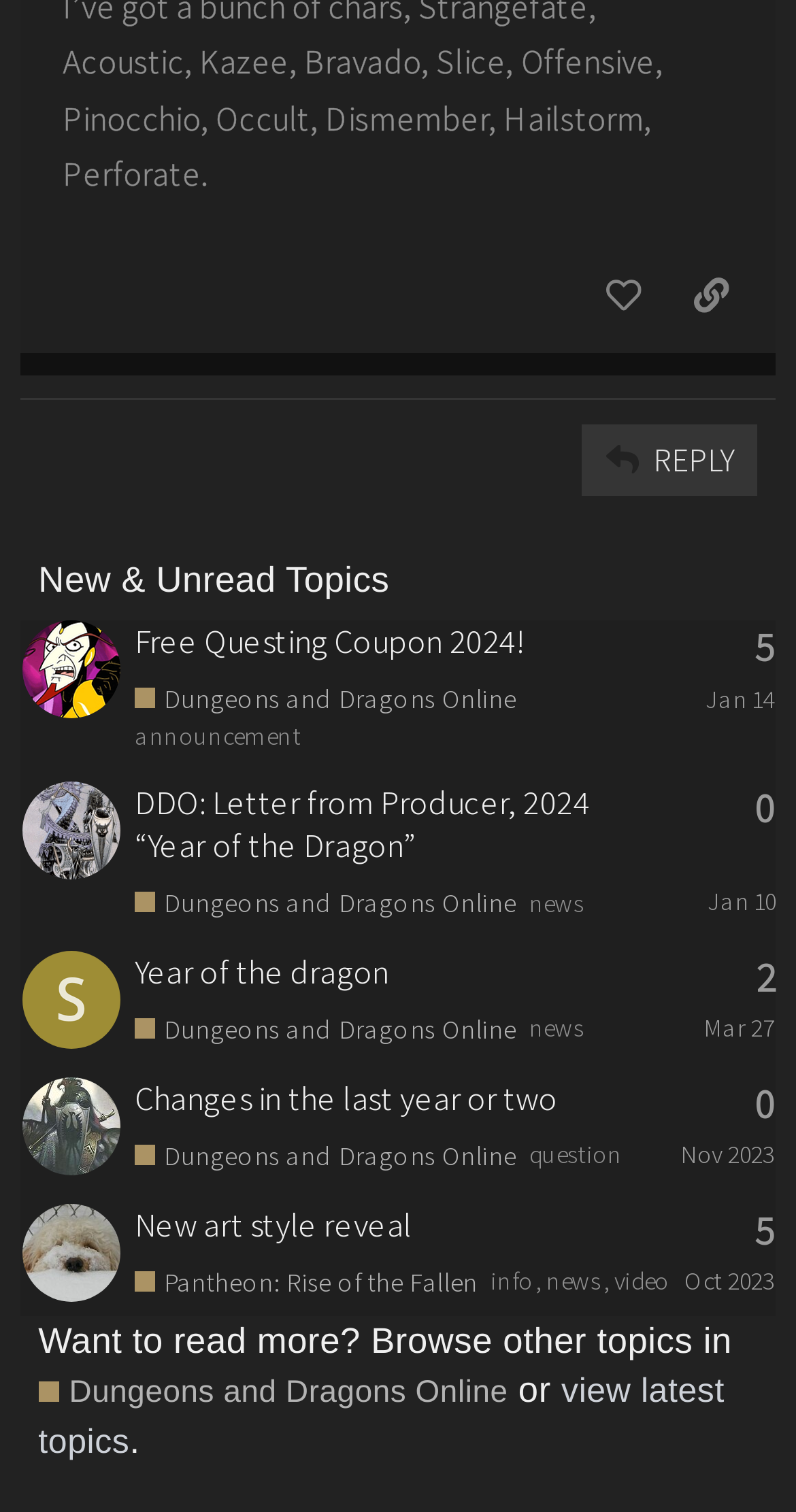Please determine the bounding box coordinates of the element's region to click in order to carry out the following instruction: "Browse other topics in 'Dungeons and Dragons Online'". The coordinates should be four float numbers between 0 and 1, i.e., [left, top, right, bottom].

[0.048, 0.907, 0.638, 0.936]